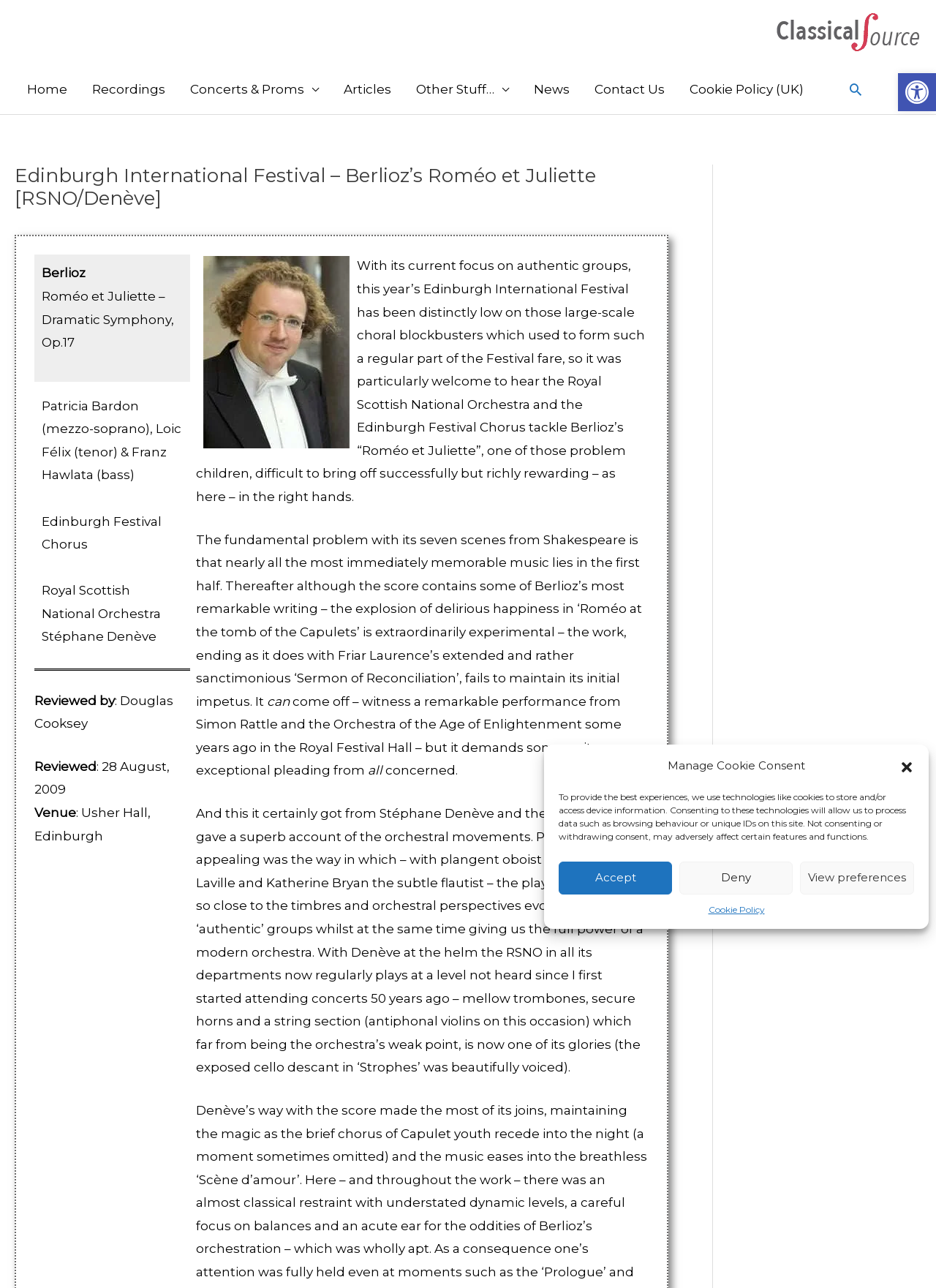Highlight the bounding box of the UI element that corresponds to this description: "title="Accessibility Tools"".

[0.959, 0.057, 1.0, 0.086]